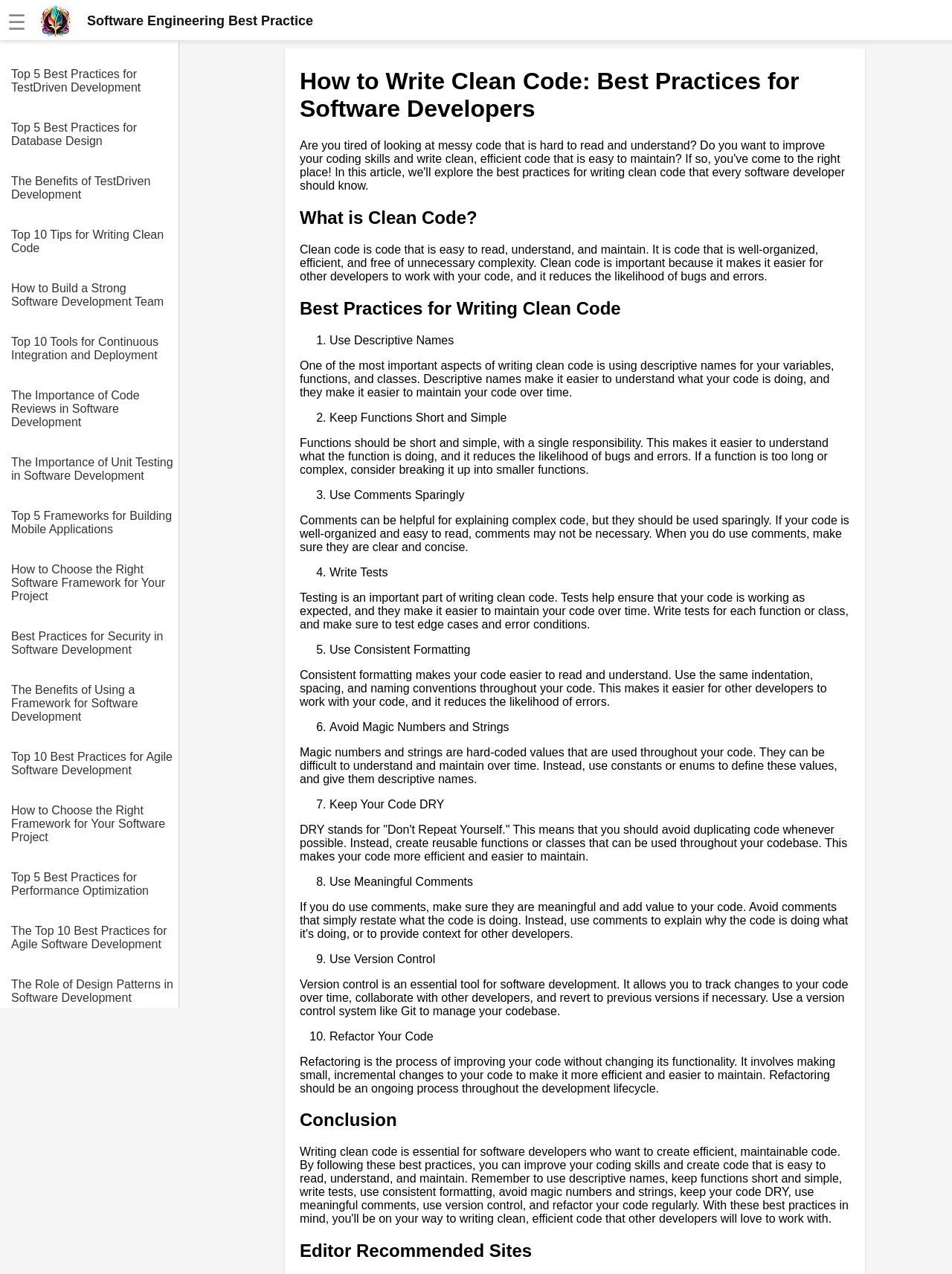Please identify the bounding box coordinates of the clickable area that will allow you to execute the instruction: "Check the Editor Recommended Sites".

[0.315, 0.974, 0.893, 0.99]